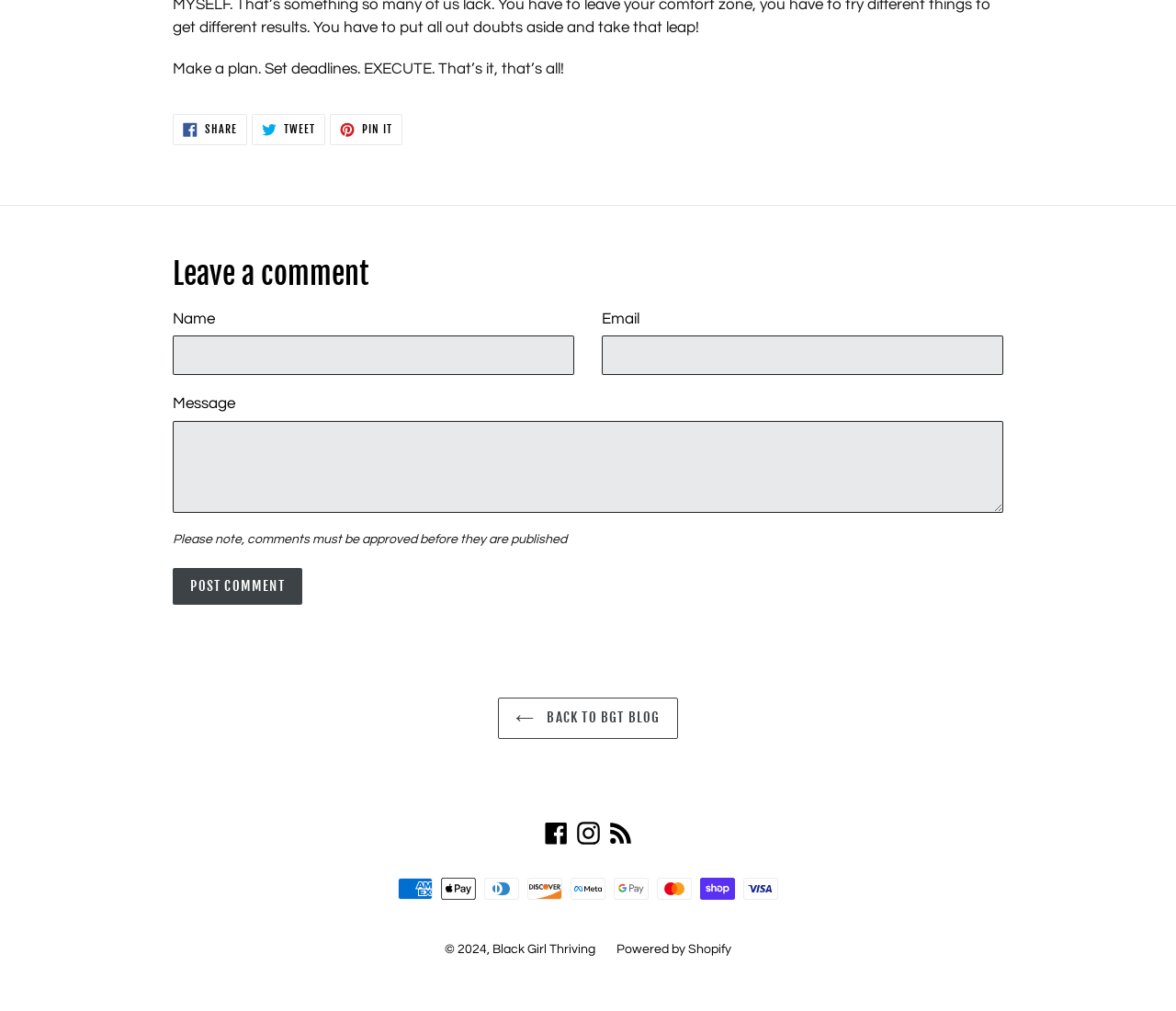Locate the bounding box coordinates of the clickable part needed for the task: "Leave a comment".

[0.147, 0.254, 0.853, 0.288]